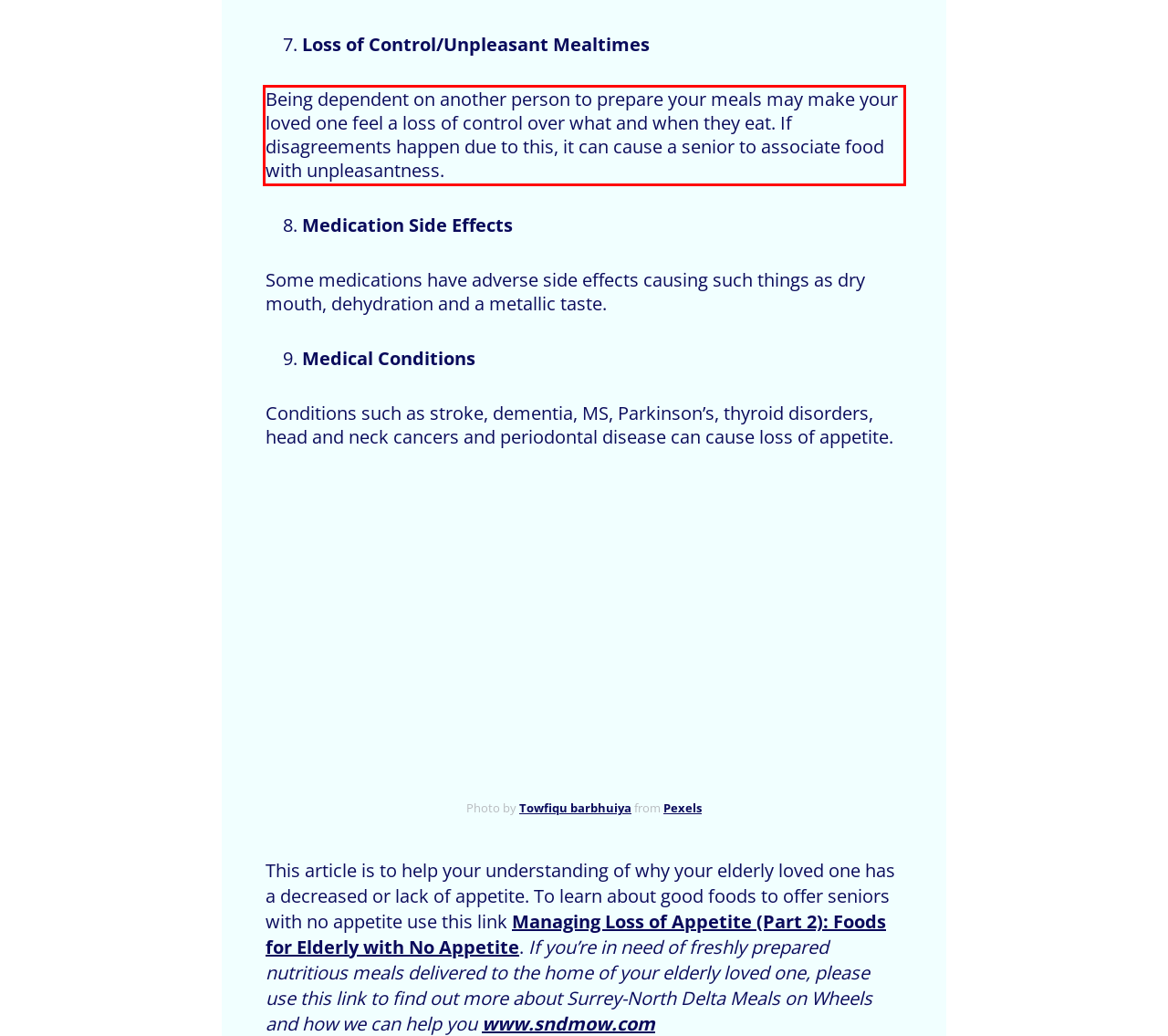Please identify and extract the text content from the UI element encased in a red bounding box on the provided webpage screenshot.

Being dependent on another person to prepare your meals may make your loved one feel a loss of control over what and when they eat. If disagreements happen due to this, it can cause a senior to associate food with unpleasantness.